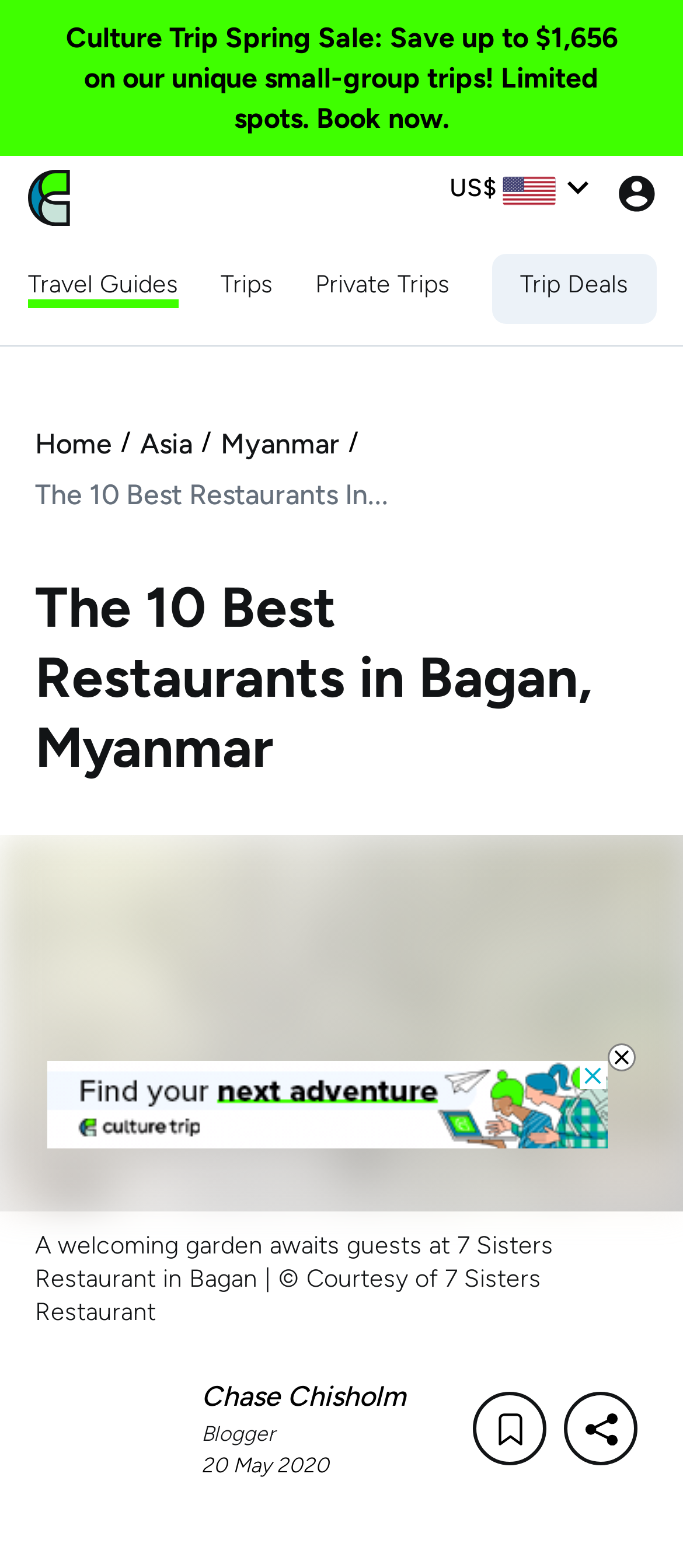Use a single word or phrase to answer the following:
What is the currency symbol used on this webpage?

US$